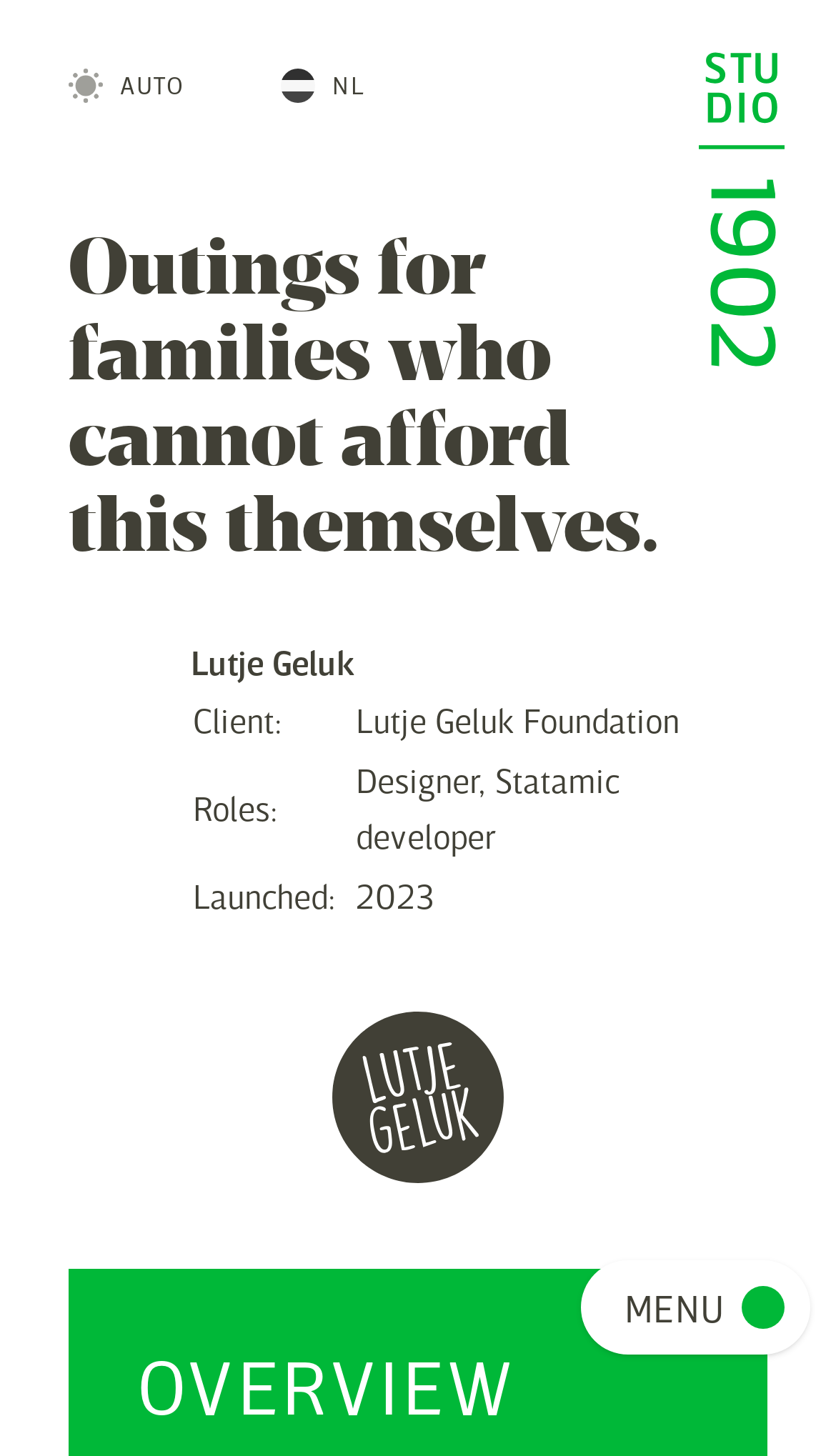Using the given element description, provide the bounding box coordinates (top-left x, top-left y, bottom-right x, bottom-right y) for the corresponding UI element in the screenshot: Menu

[0.695, 0.866, 0.969, 0.93]